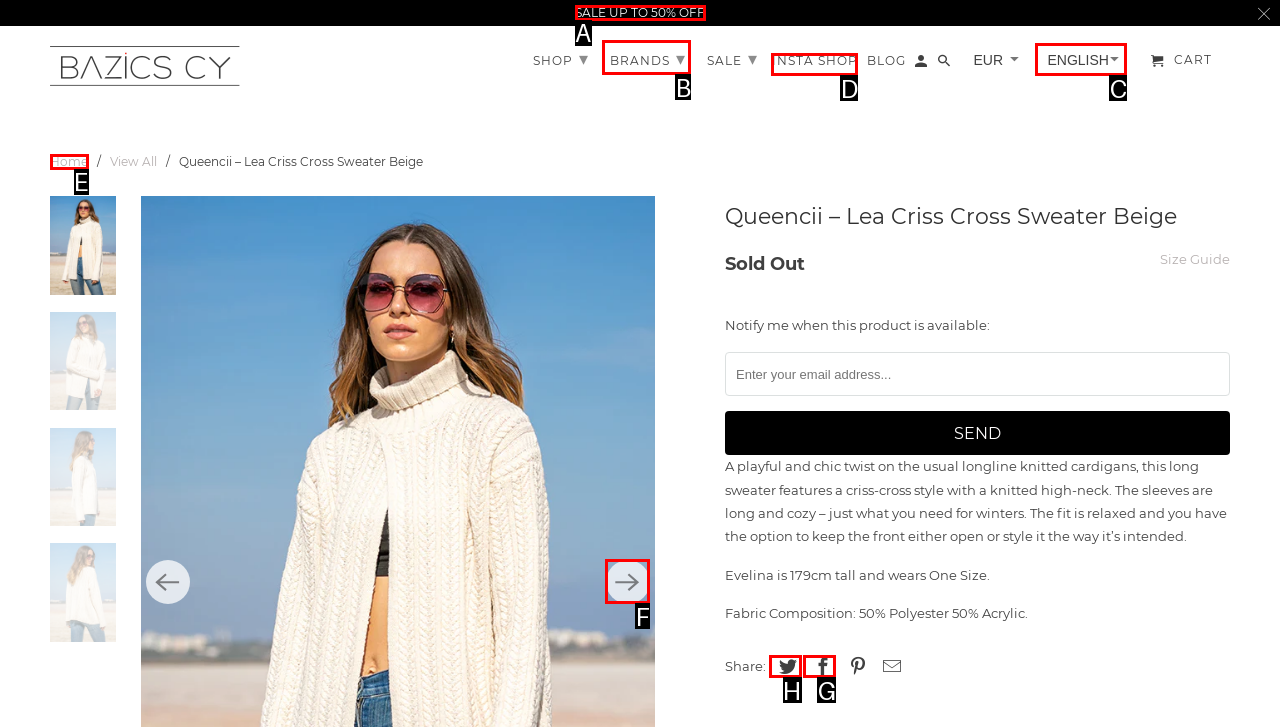Which option should be clicked to execute the following task: Share on social media? Respond with the letter of the selected option.

H